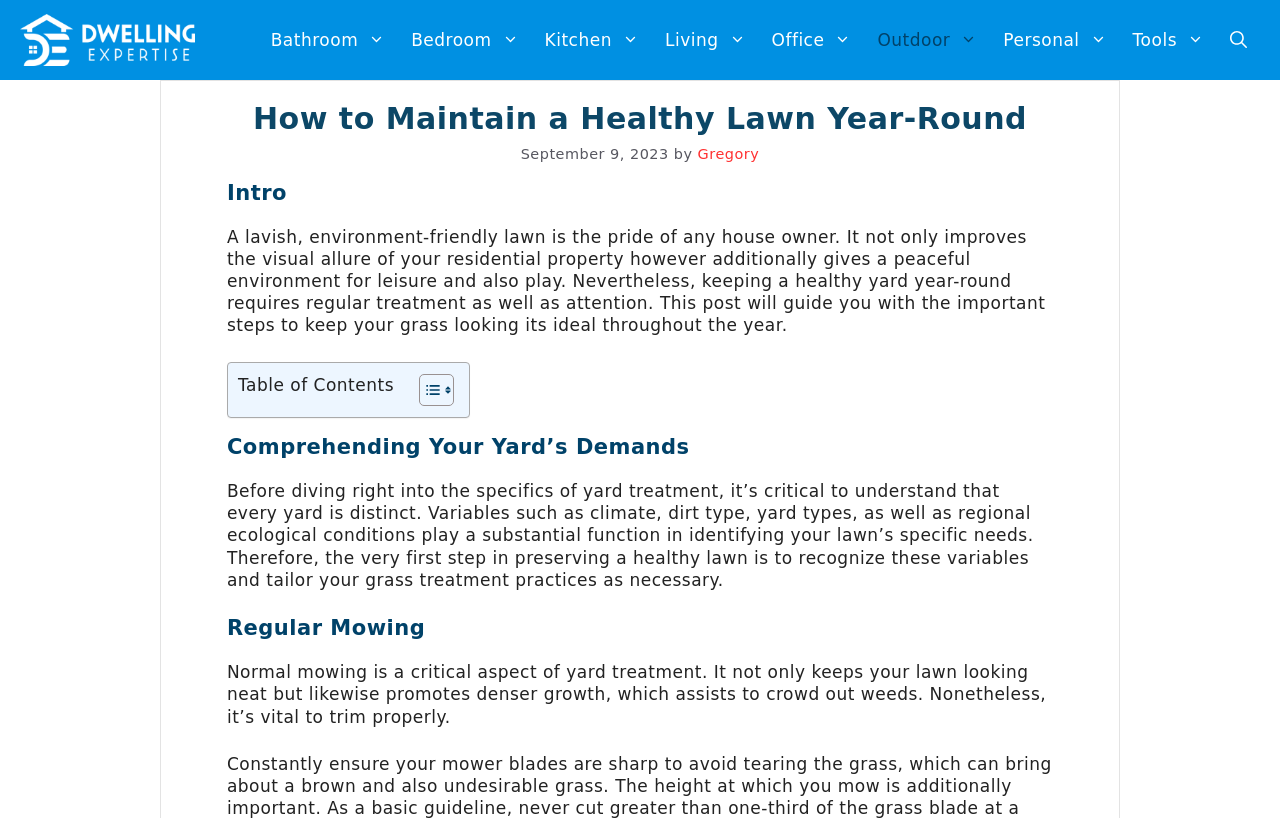What factors affect a lawn's specific needs?
Answer the question with a thorough and detailed explanation.

The factors that affect a lawn's specific needs can be found by reading the section 'Comprehending Your Yard’s Demands'. The text states that 'variables such as climate, dirt type, yard types, as well as regional ecological conditions play a substantial function in determining your lawn’s specific needs', indicating that these factors affect a lawn's specific needs.